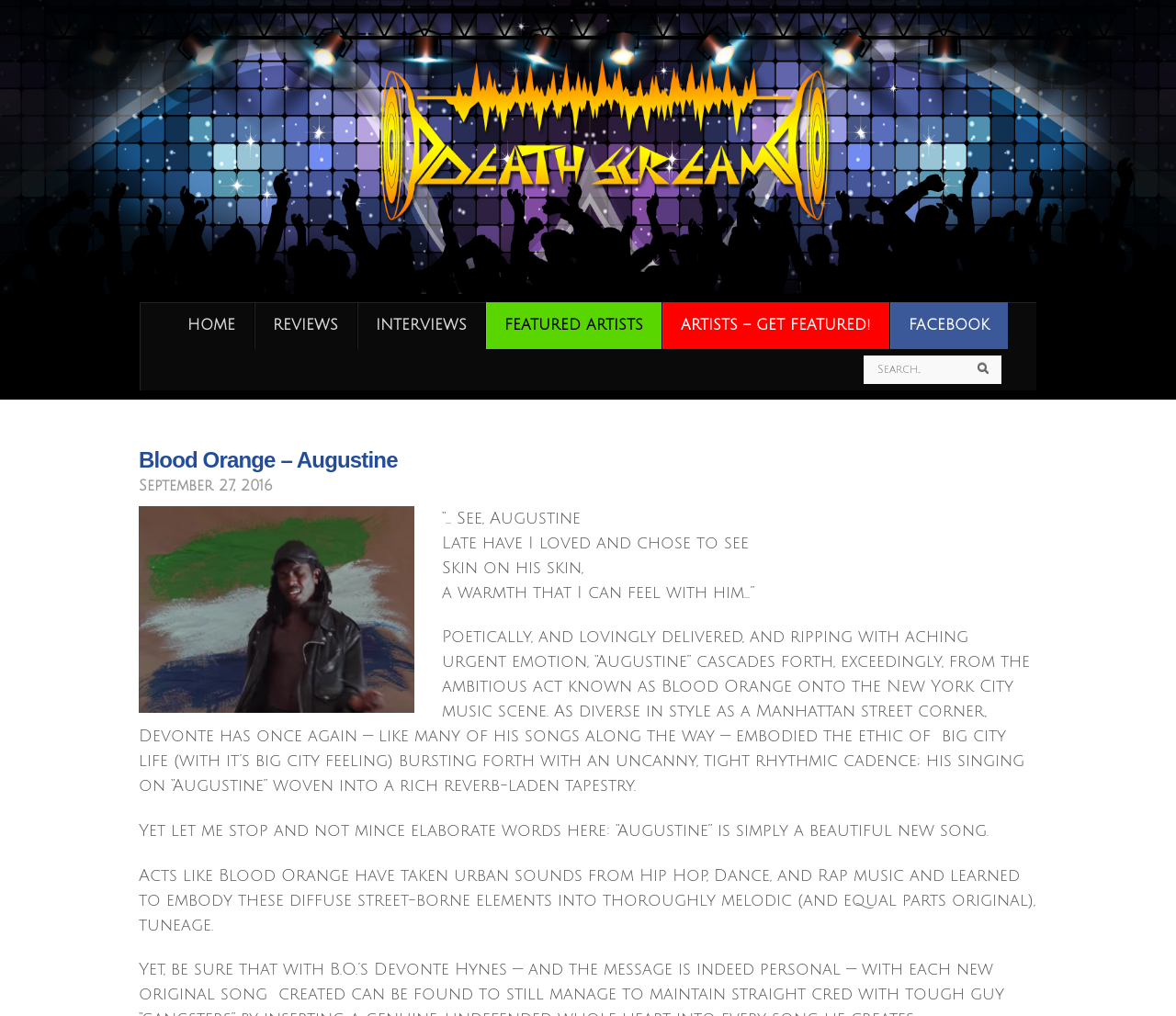Extract the bounding box coordinates for the HTML element that matches this description: "Contact". The coordinates should be four float numbers between 0 and 1, i.e., [left, top, right, bottom].

None